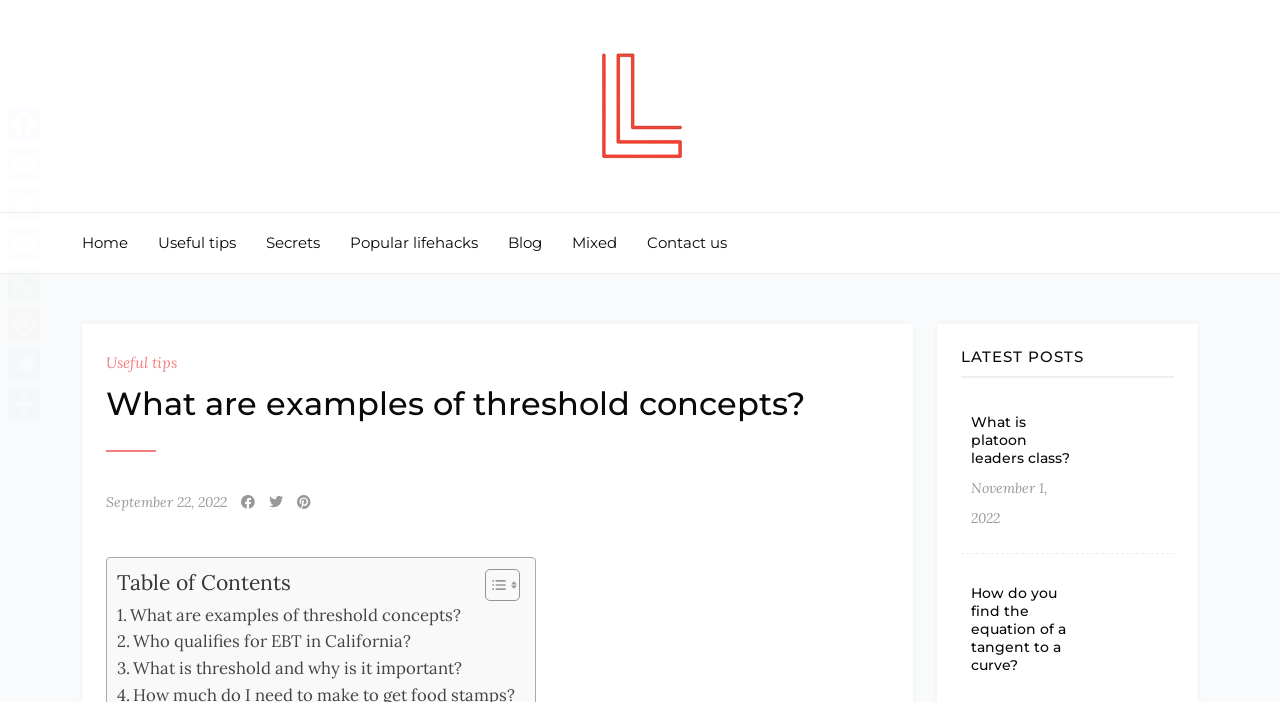Please find the bounding box coordinates of the element that must be clicked to perform the given instruction: "Share the content on Facebook". The coordinates should be four float numbers from 0 to 1, i.e., [left, top, right, bottom].

[0.003, 0.148, 0.034, 0.205]